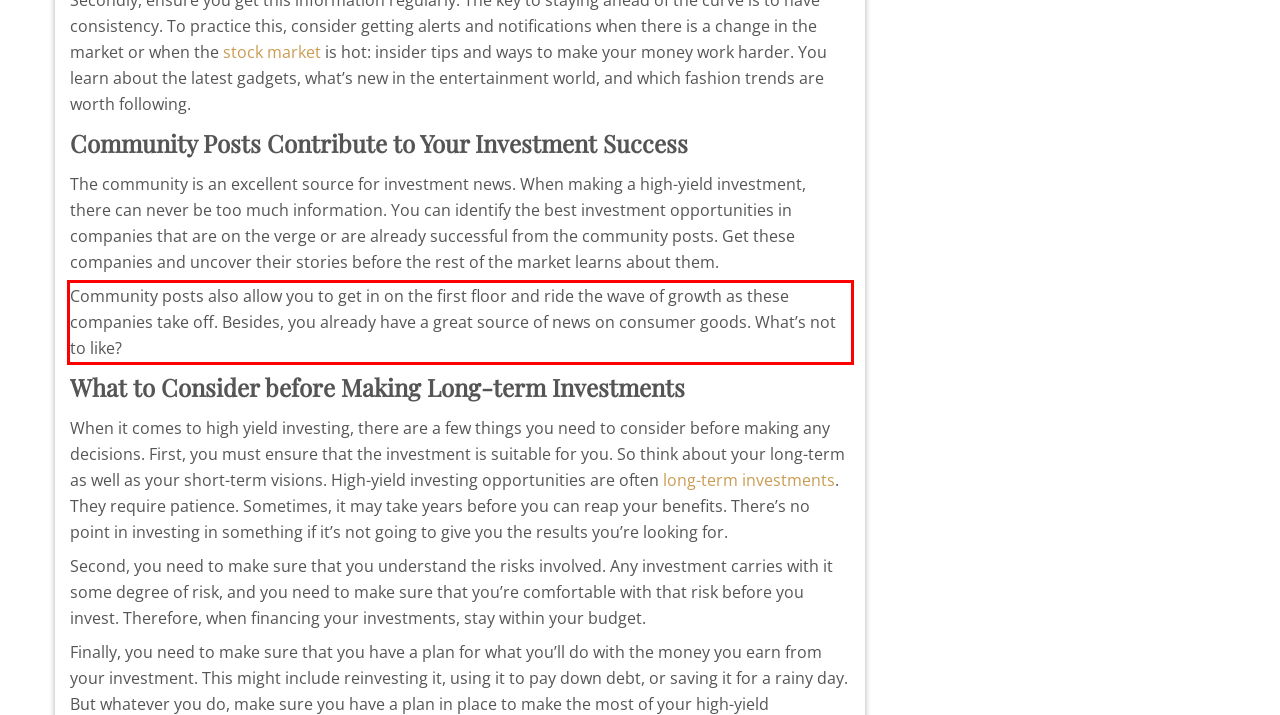You have a screenshot of a webpage with a UI element highlighted by a red bounding box. Use OCR to obtain the text within this highlighted area.

Community posts also allow you to get in on the first floor and ride the wave of growth as these companies take off. Besides, you already have a great source of news on consumer goods. What’s not to like?